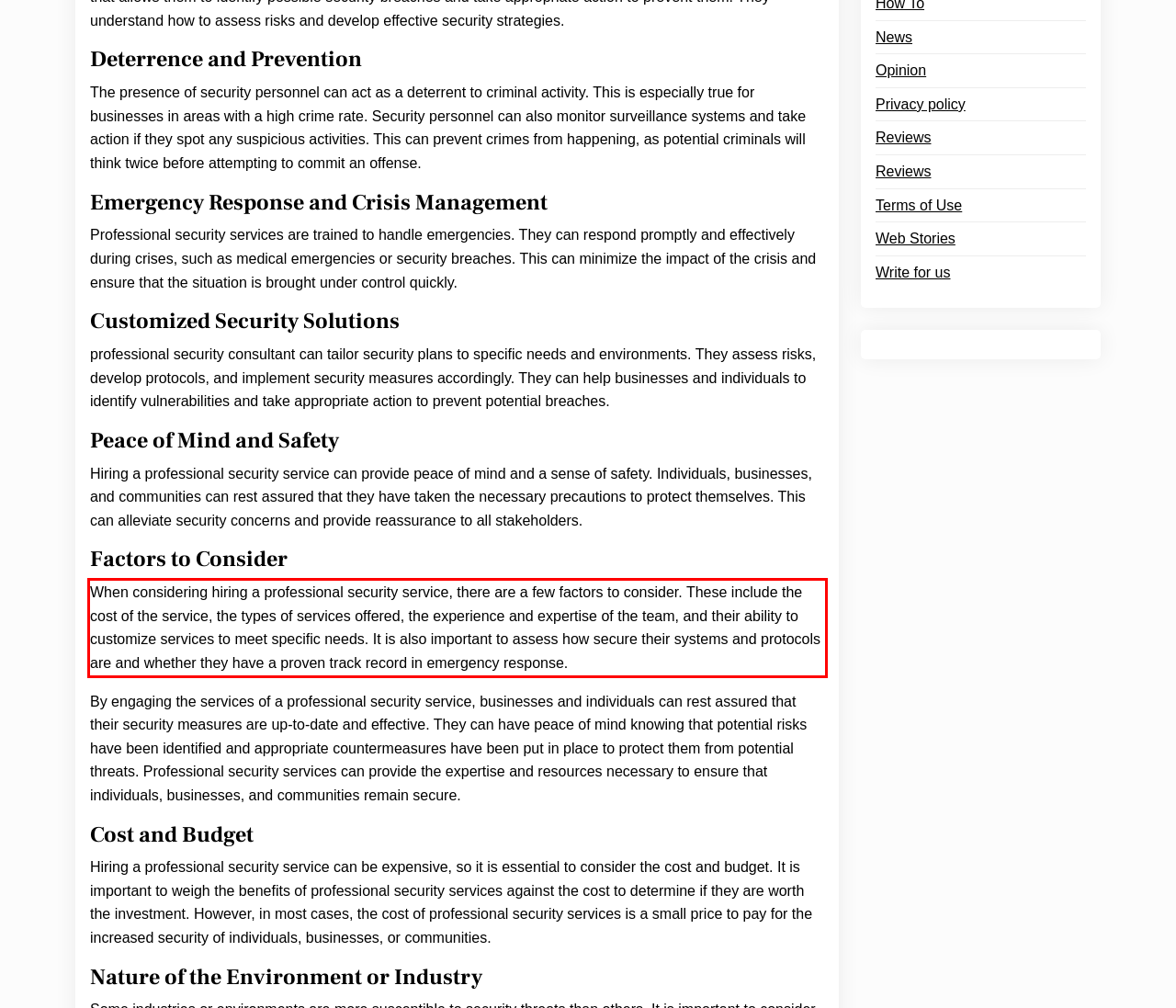You are given a screenshot with a red rectangle. Identify and extract the text within this red bounding box using OCR.

When considering hiring a professional security service, there are a few factors to consider. These include the cost of the service, the types of services offered, the experience and expertise of the team, and their ability to customize services to meet specific needs. It is also important to assess how secure their systems and protocols are and whether they have a proven track record in emergency response.